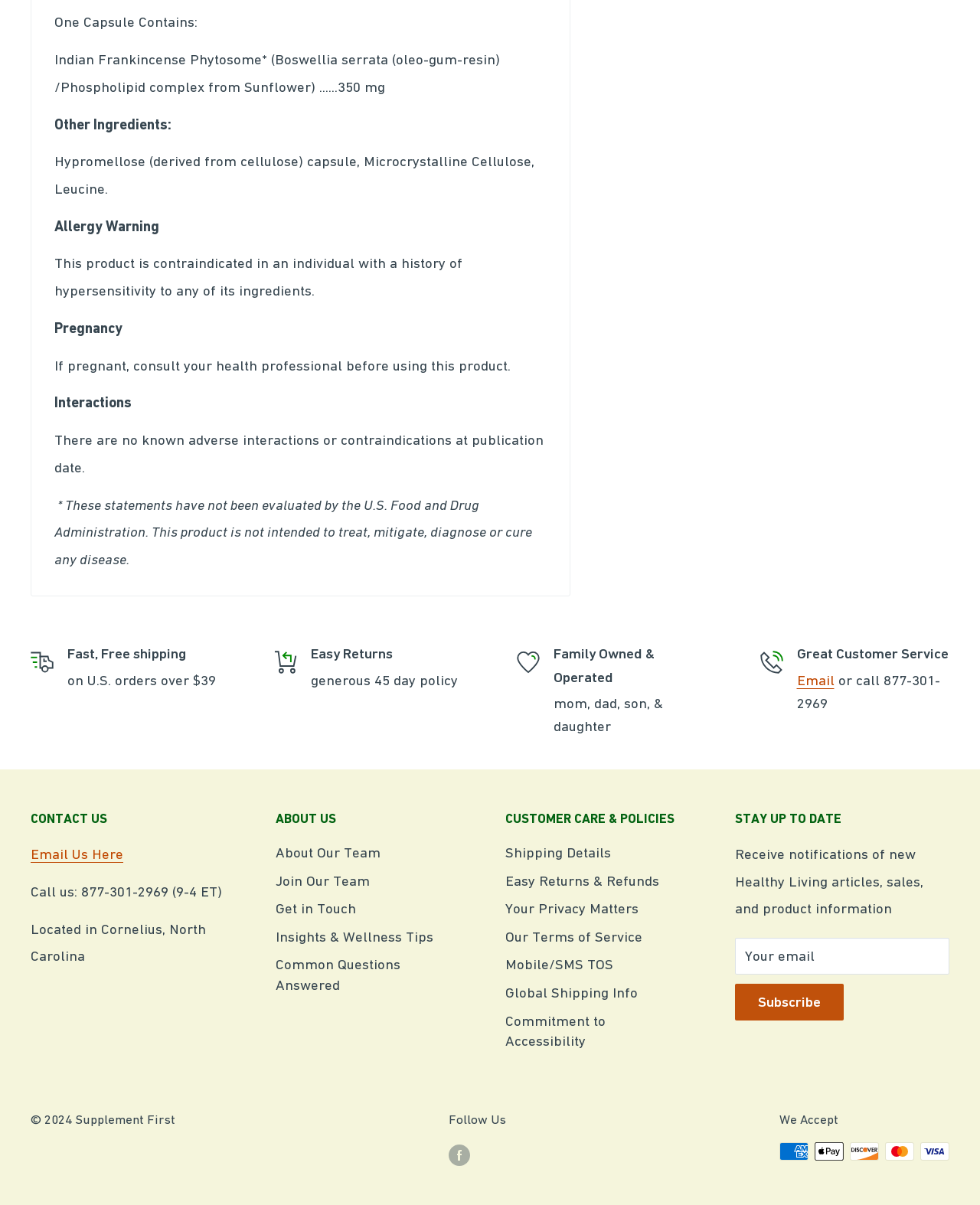What is the main ingredient in the supplement?
Answer the question with a single word or phrase by looking at the picture.

Indian Frankincense Phytosome